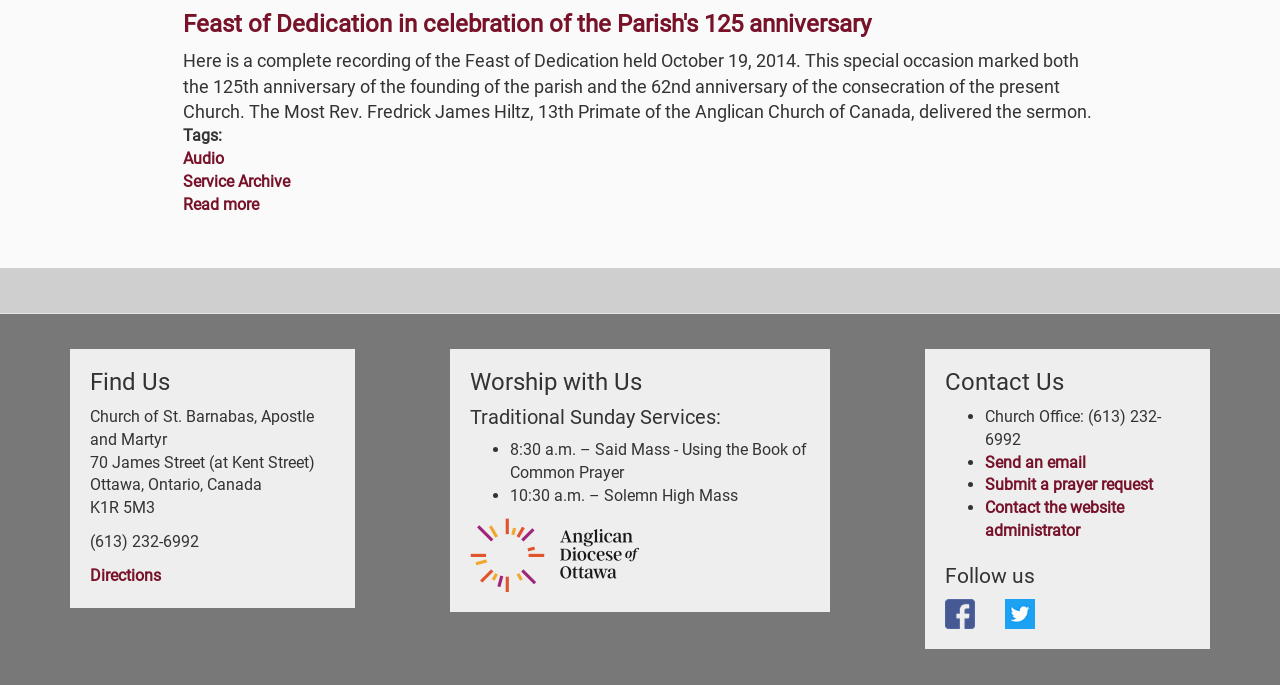Provide the bounding box coordinates of the UI element this sentence describes: "Submit a prayer request".

[0.77, 0.694, 0.901, 0.722]